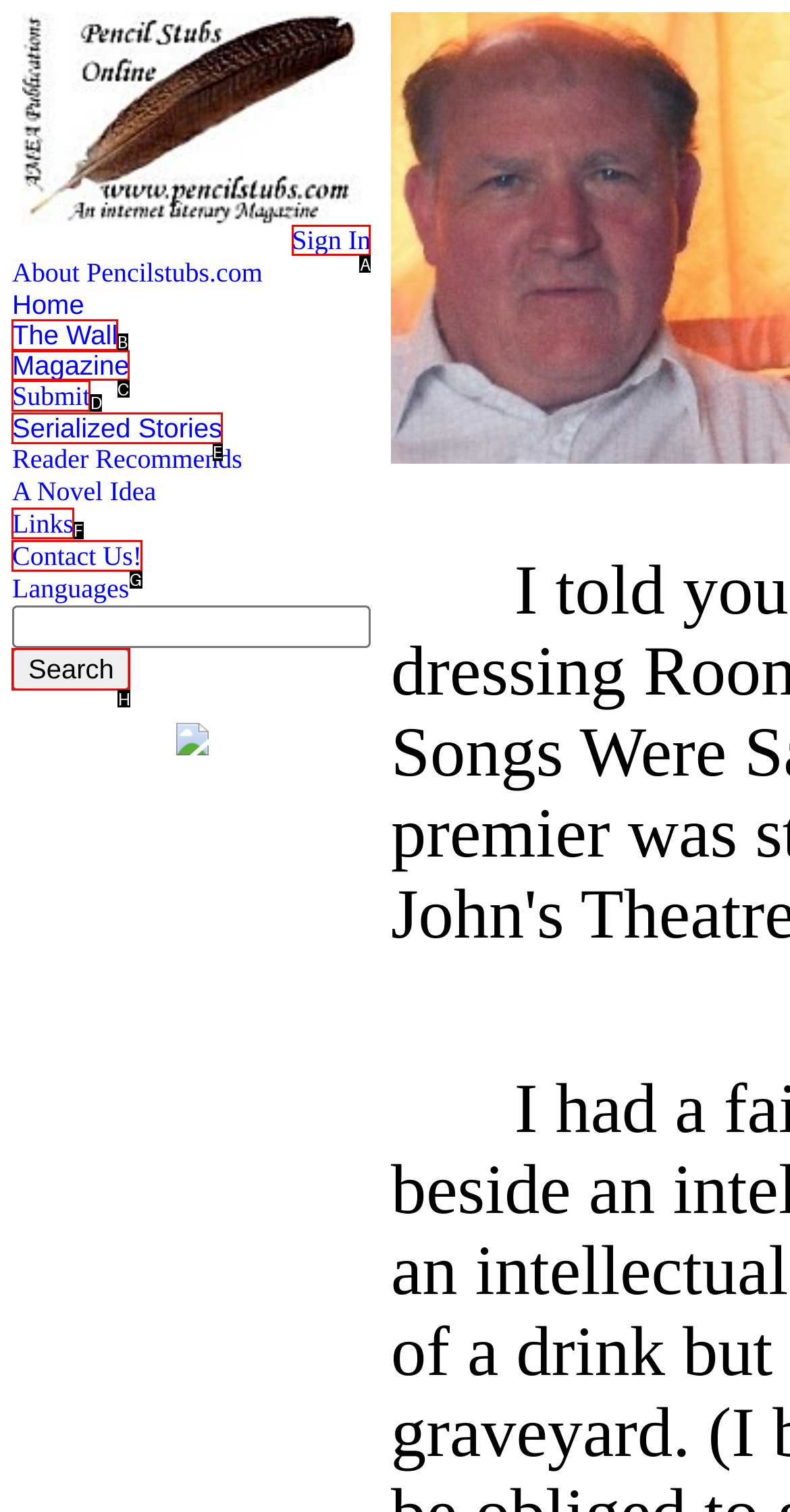Pick the right letter to click to achieve the task: Sign in
Answer with the letter of the correct option directly.

A